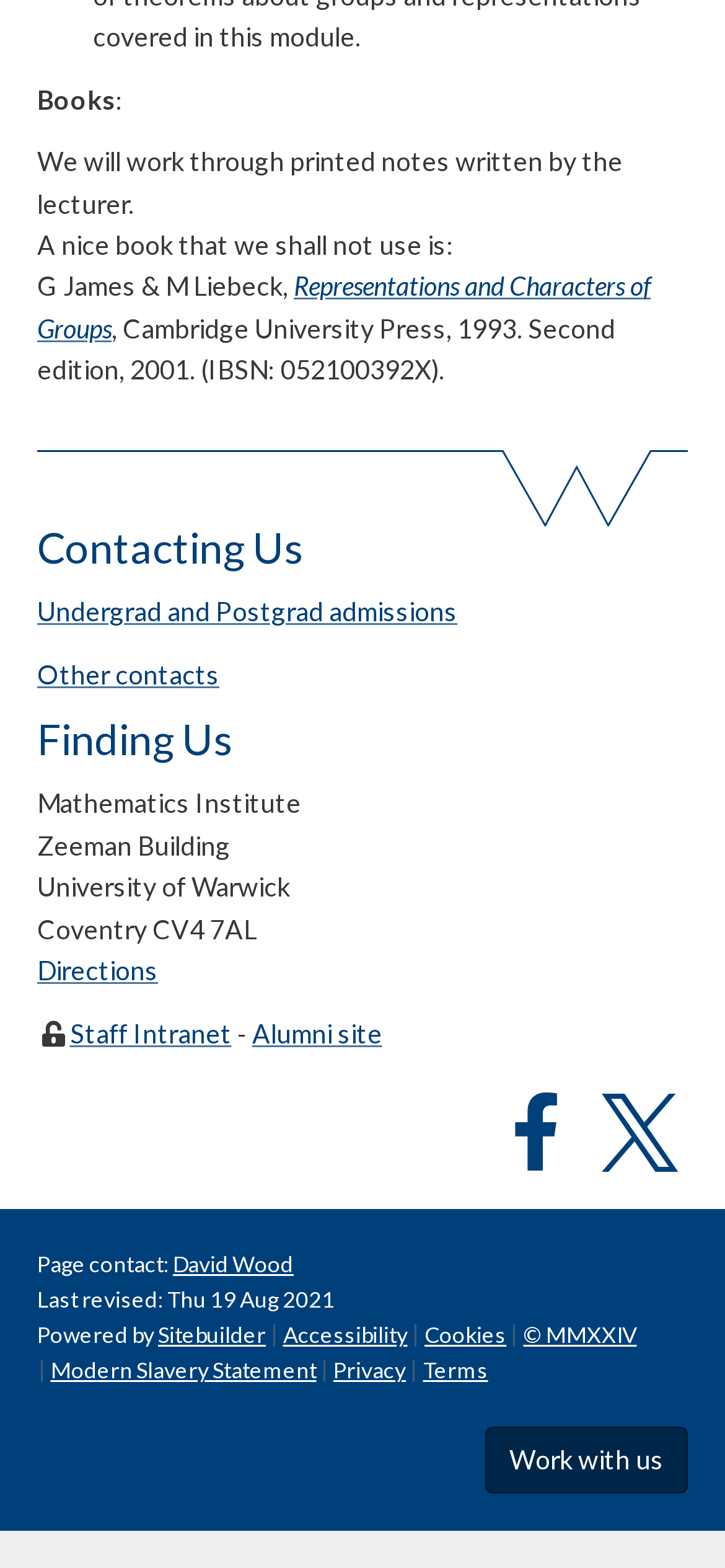Answer the question using only a single word or phrase: 
What is the last revised date of the webpage?

Thu 19 Aug 2021